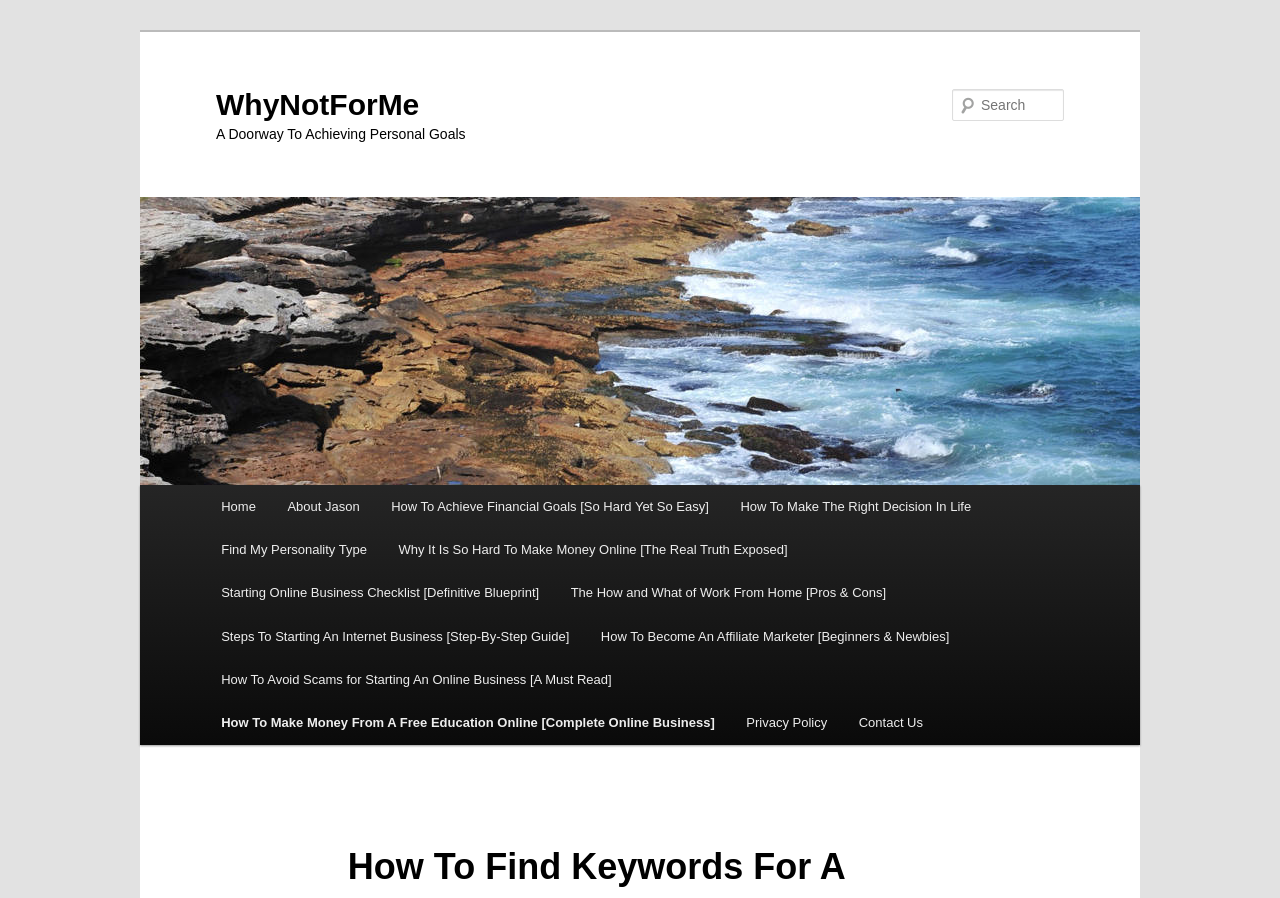Using the given element description, provide the bounding box coordinates (top-left x, top-left y, bottom-right x, bottom-right y) for the corresponding UI element in the screenshot: Home

[0.16, 0.54, 0.212, 0.588]